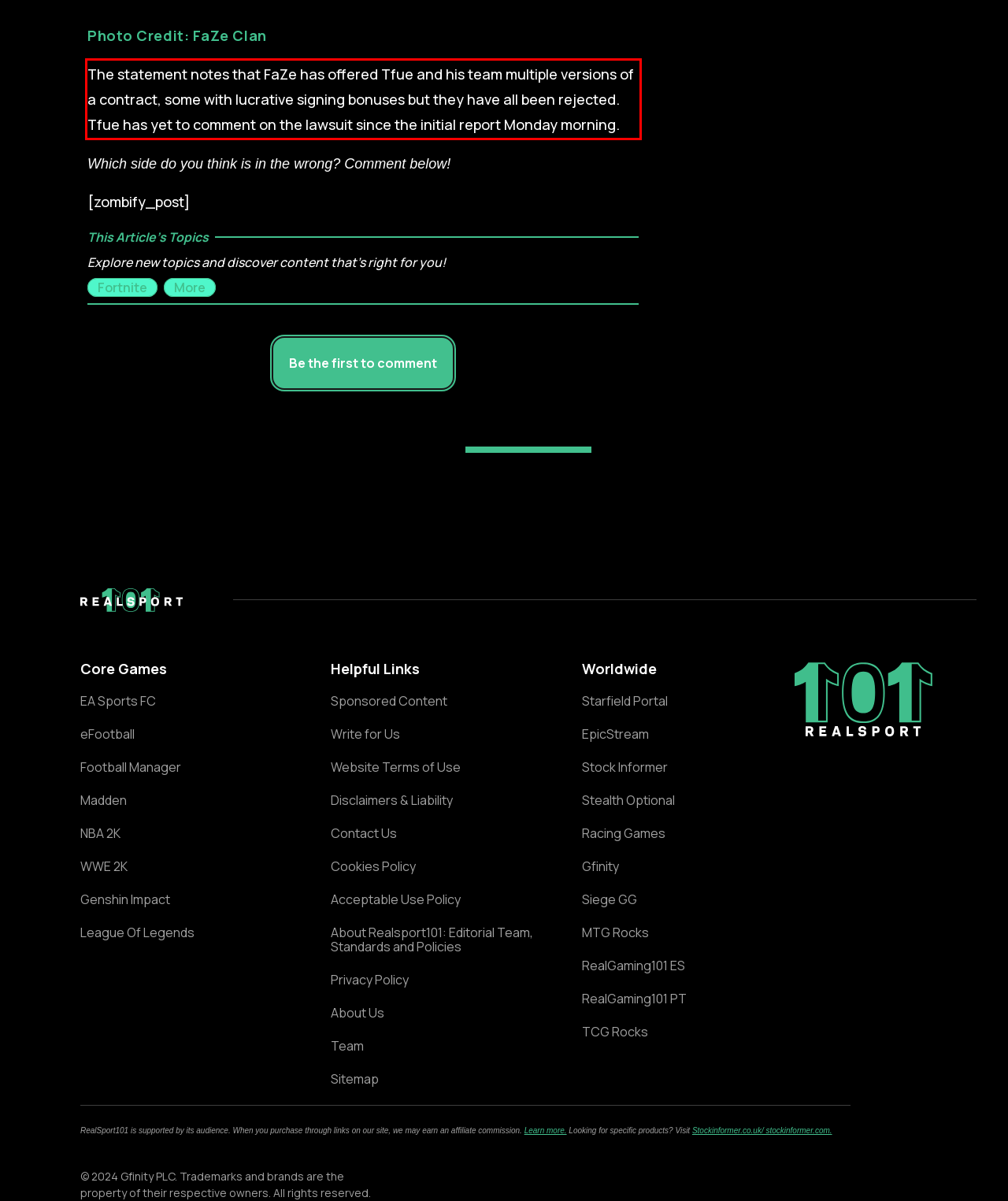You are given a screenshot of a webpage with a UI element highlighted by a red bounding box. Please perform OCR on the text content within this red bounding box.

The statement notes that FaZe has offered Tfue and his team multiple versions of a contract, some with lucrative signing bonuses but they have all been rejected. Tfue has yet to comment on the lawsuit since the initial report Monday morning. ﻿